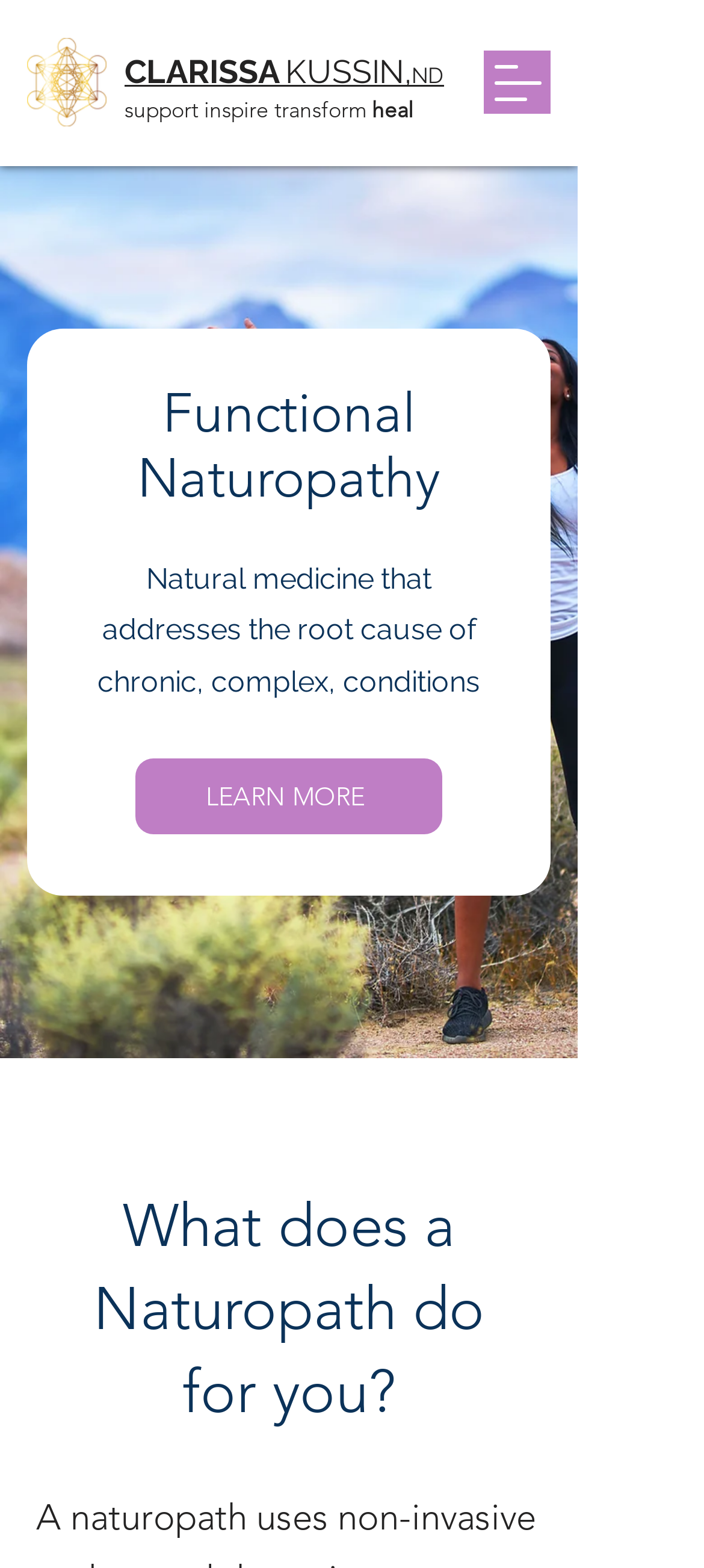Kindly respond to the following question with a single word or a brief phrase: 
What is the purpose of the 'LEARN MORE' button?

Learn about functional naturopathy